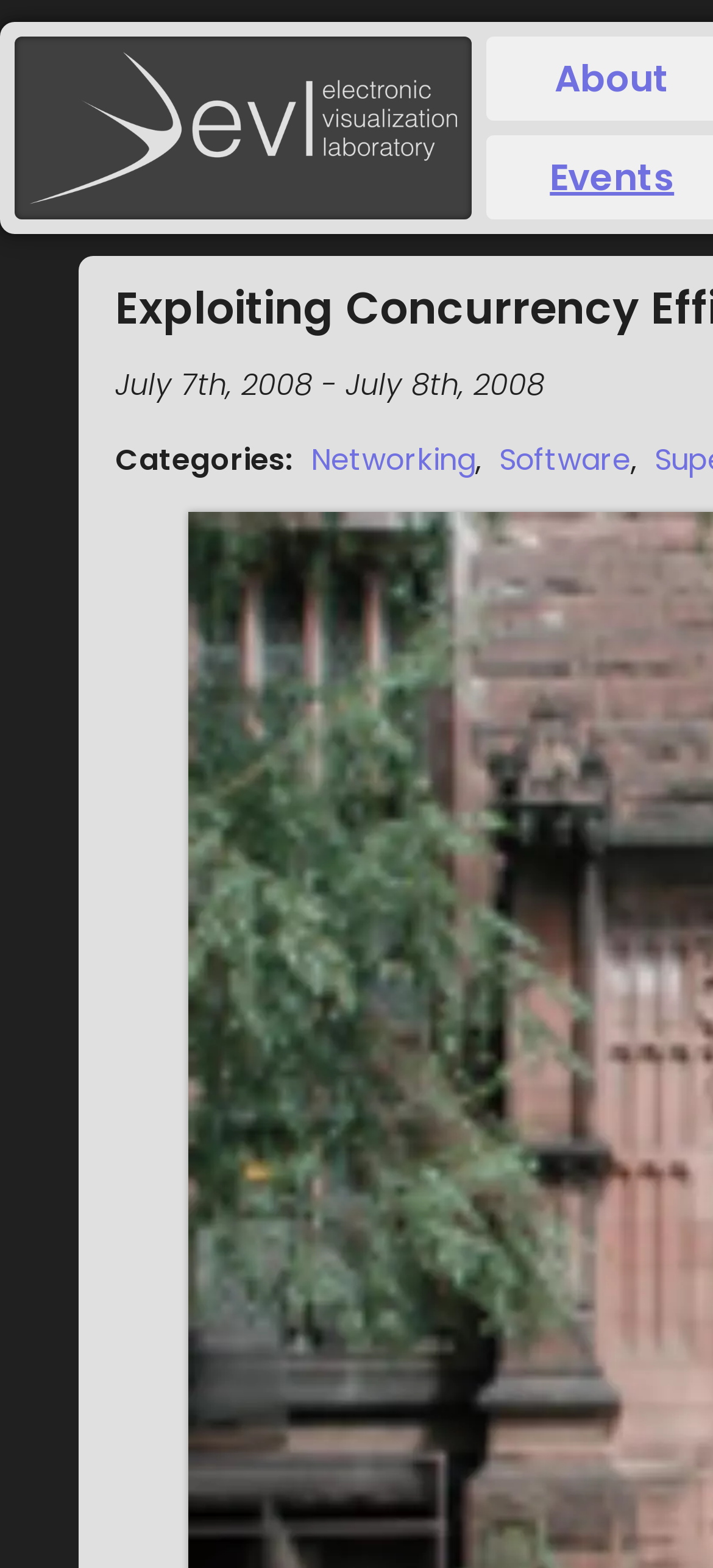Using a single word or phrase, answer the following question: 
What is the position of the 'Categories' label?

Above the categories